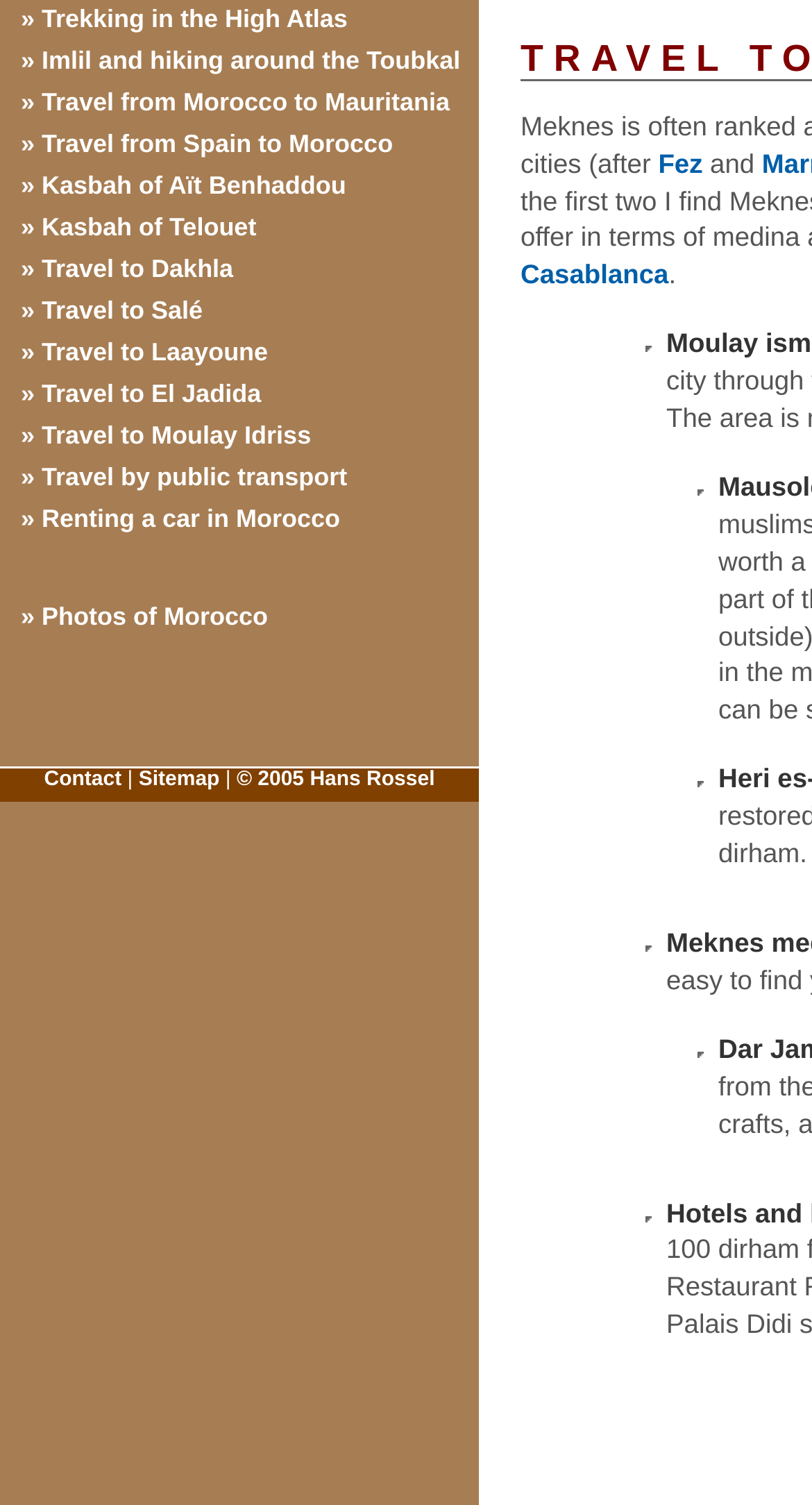Given the description » Kasbah of Telouet, predict the bounding box coordinates of the UI element. Ensure the coordinates are in the format (top-left x, top-left y, bottom-right x, bottom-right y) and all values are between 0 and 1.

[0.0, 0.137, 0.59, 0.164]